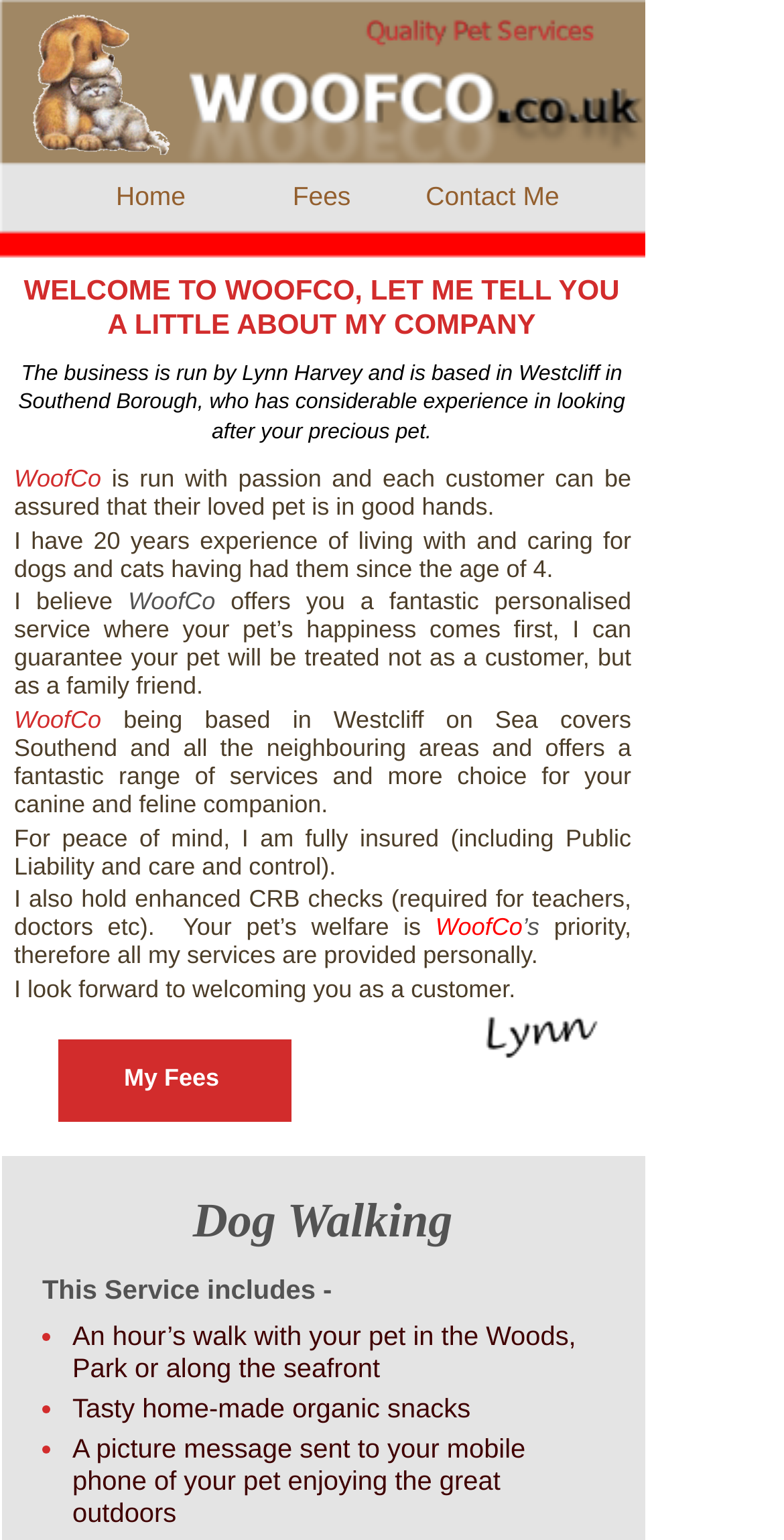Find the bounding box coordinates for the HTML element described in this sentence: "Home". Provide the coordinates as four float numbers between 0 and 1, in the format [left, top, right, bottom].

[0.09, 0.108, 0.295, 0.148]